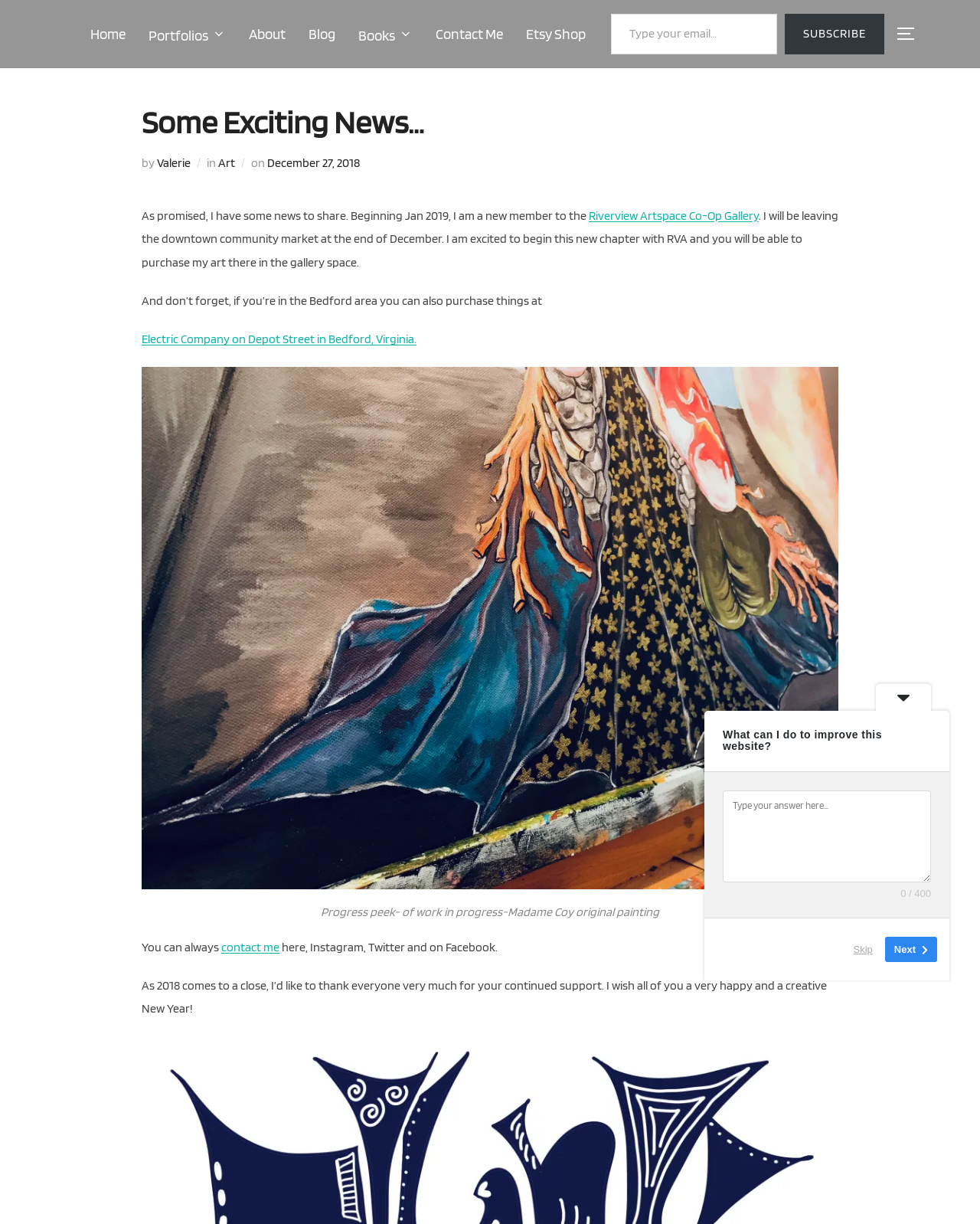Please provide a comprehensive answer to the question based on the screenshot: What is the title of the painting shown in the image?

The answer can be found by looking at the image caption, which says 'Progress peek- of work in progress-Madame Coy original painting'. This indicates that the title of the painting shown in the image is Madame Coy original painting.